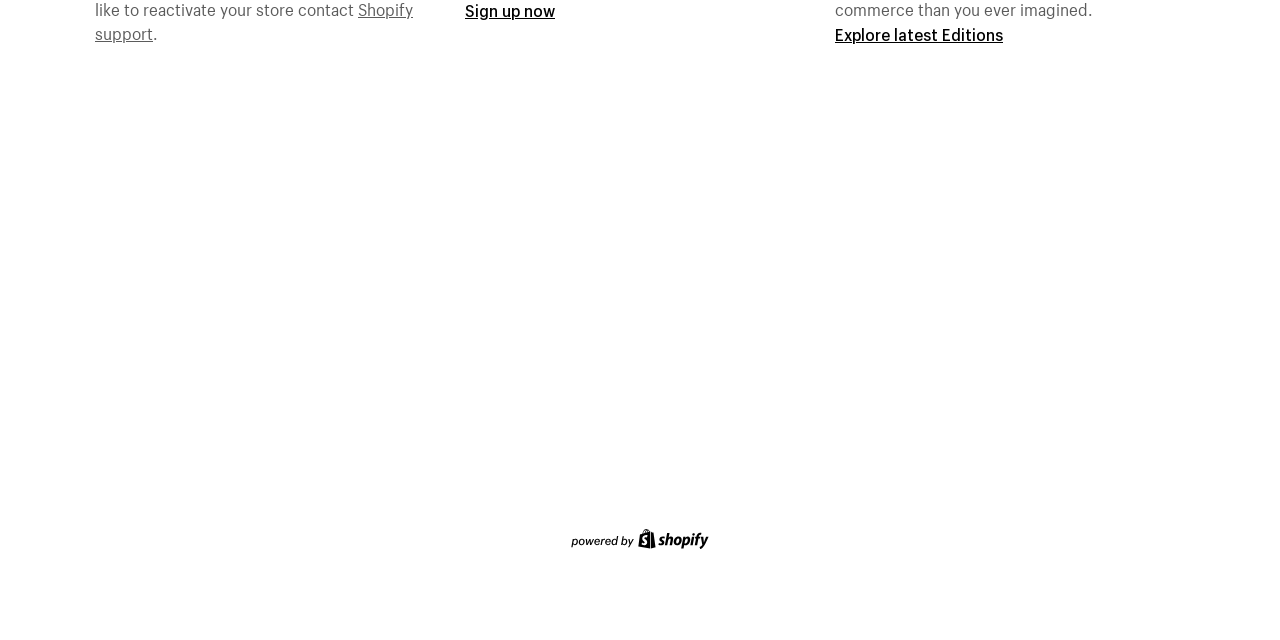Extract the bounding box of the UI element described as: "Explore latest Editions".

[0.652, 0.037, 0.784, 0.07]